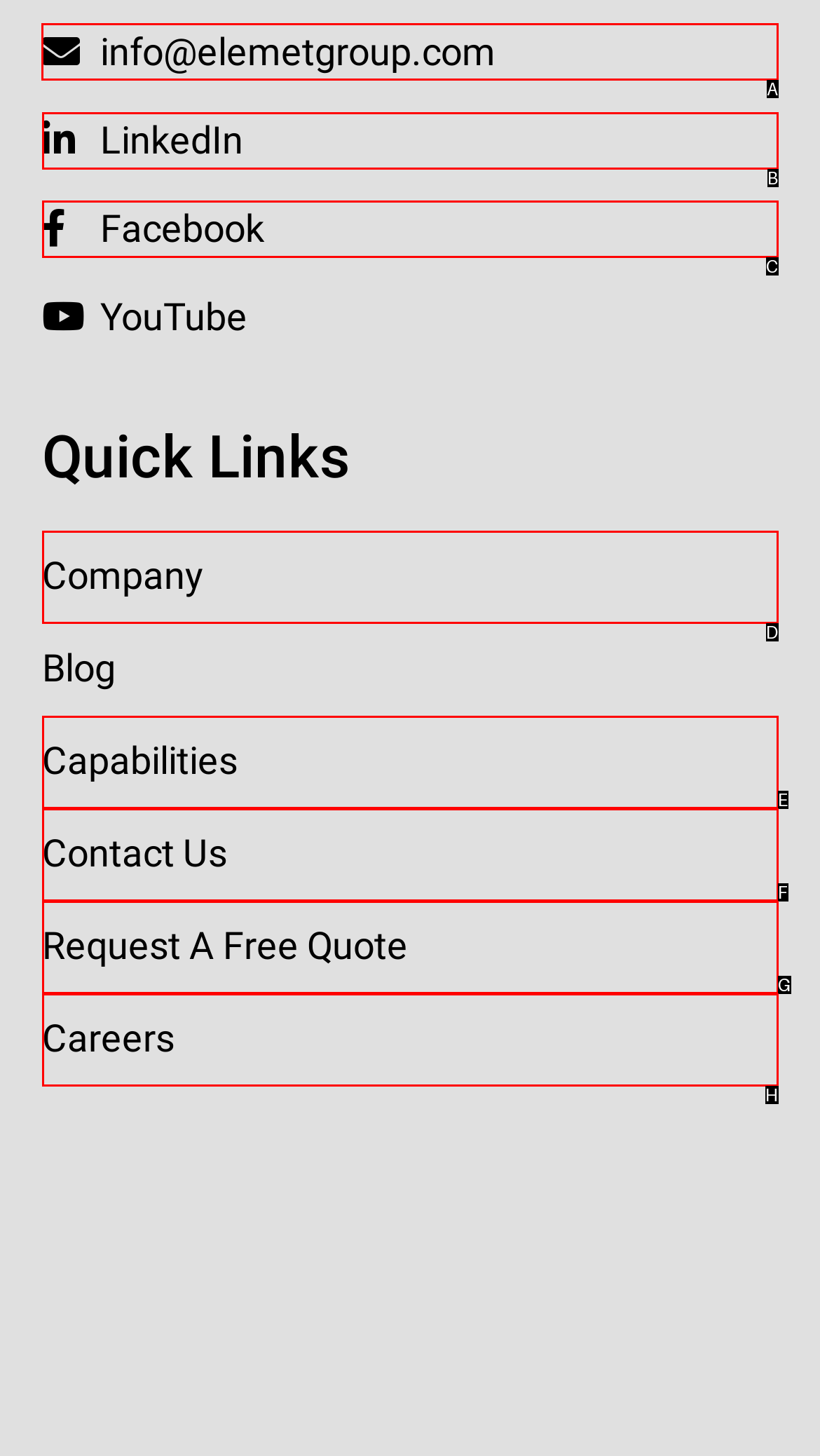Identify the HTML element you need to click to achieve the task: View details of LifePak CR+. Respond with the corresponding letter of the option.

None